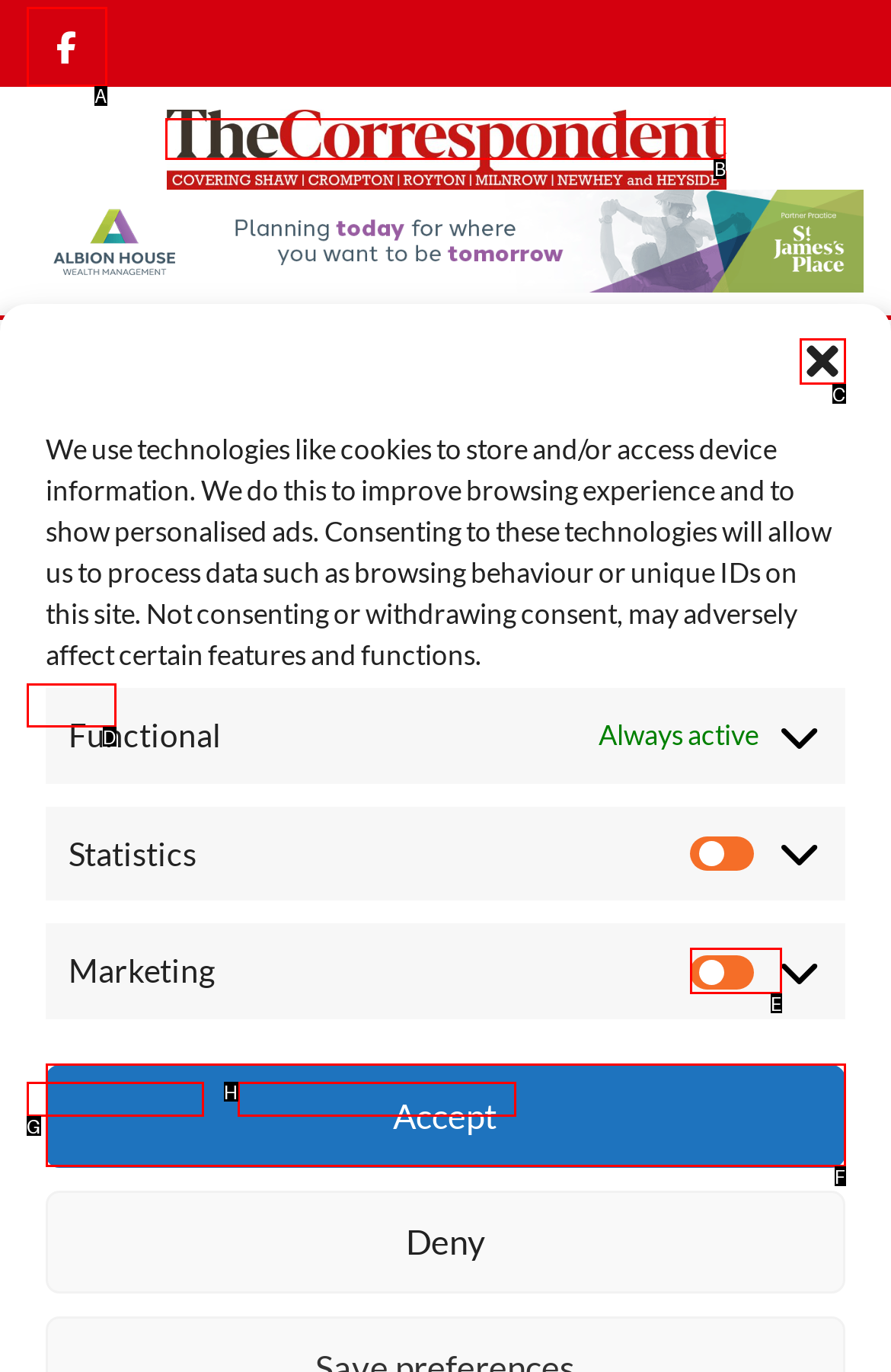Which option should I select to accomplish the task: Click the Facebook link? Respond with the corresponding letter from the given choices.

A